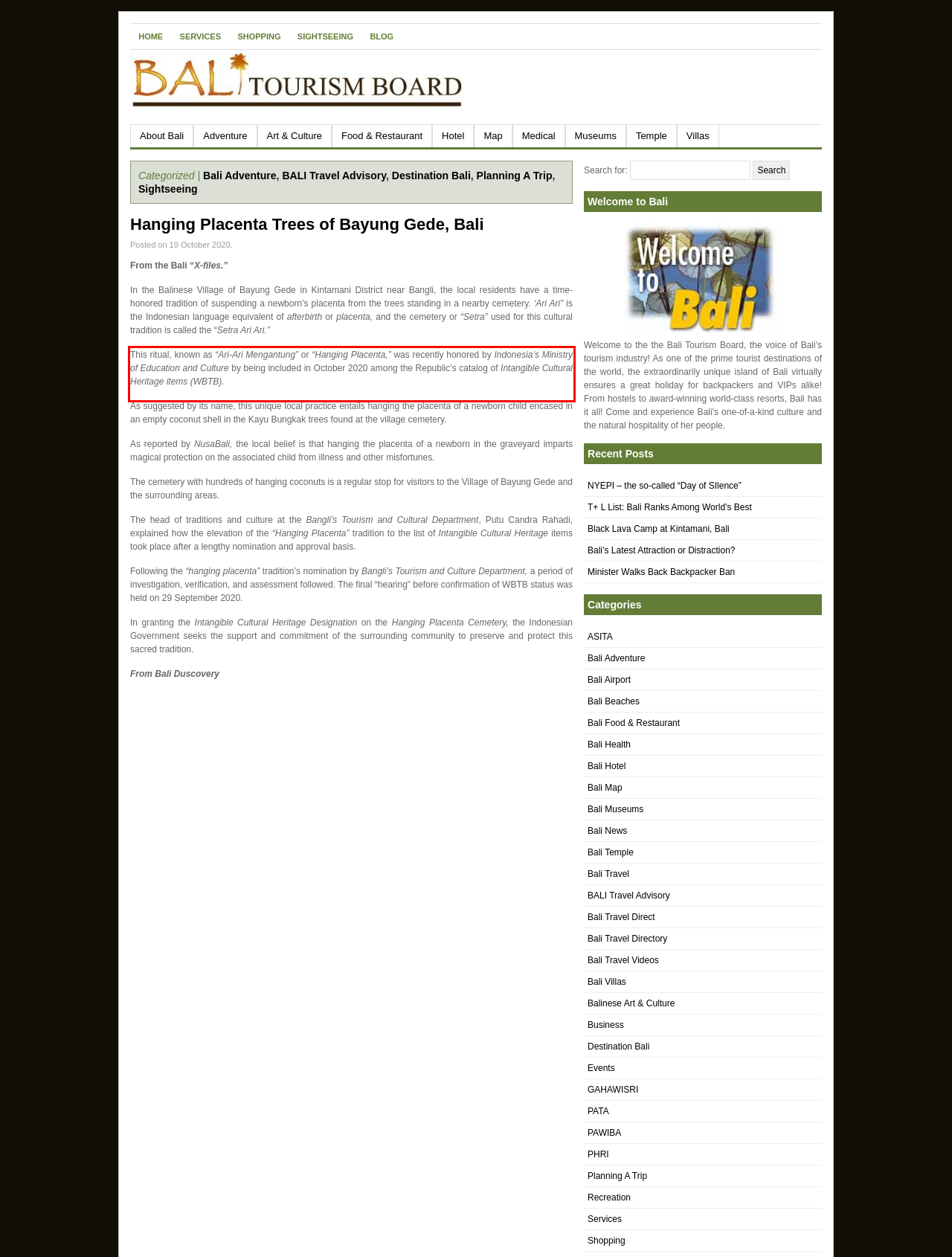Please look at the screenshot provided and find the red bounding box. Extract the text content contained within this bounding box.

This ritual, known as “Ari-Ari Mengantung” or “Hanging Placenta,” was recently honored by Indonesia’s Ministry of Education and Culture by being included in October 2020 among the Republic’s catalog of Intangible Cultural Heritage items (WBTB).